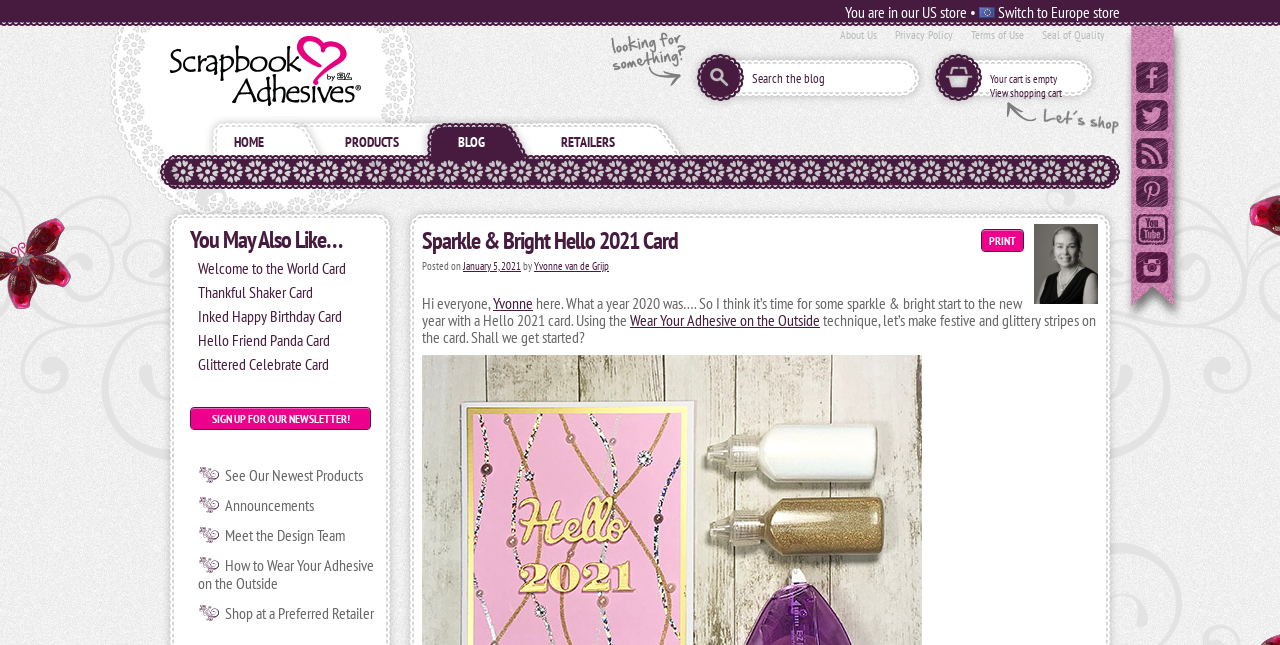Find the bounding box coordinates of the element to click in order to complete the given instruction: "Read the blog post about Sparkle & Bright Hello 2021 Card."

[0.33, 0.347, 0.858, 0.4]